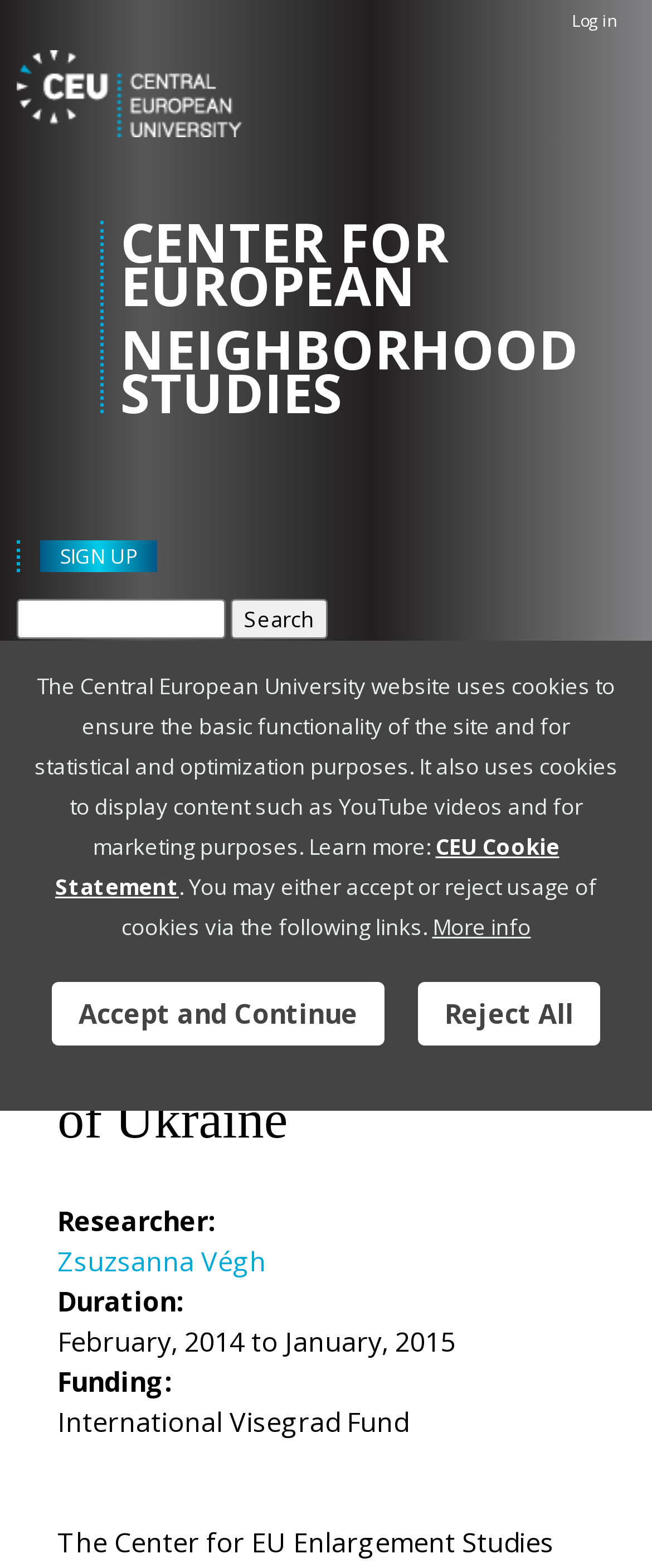Identify the bounding box coordinates of the region that needs to be clicked to carry out this instruction: "Go to the home page". Provide these coordinates as four float numbers ranging from 0 to 1, i.e., [left, top, right, bottom].

[0.026, 0.032, 0.372, 0.094]